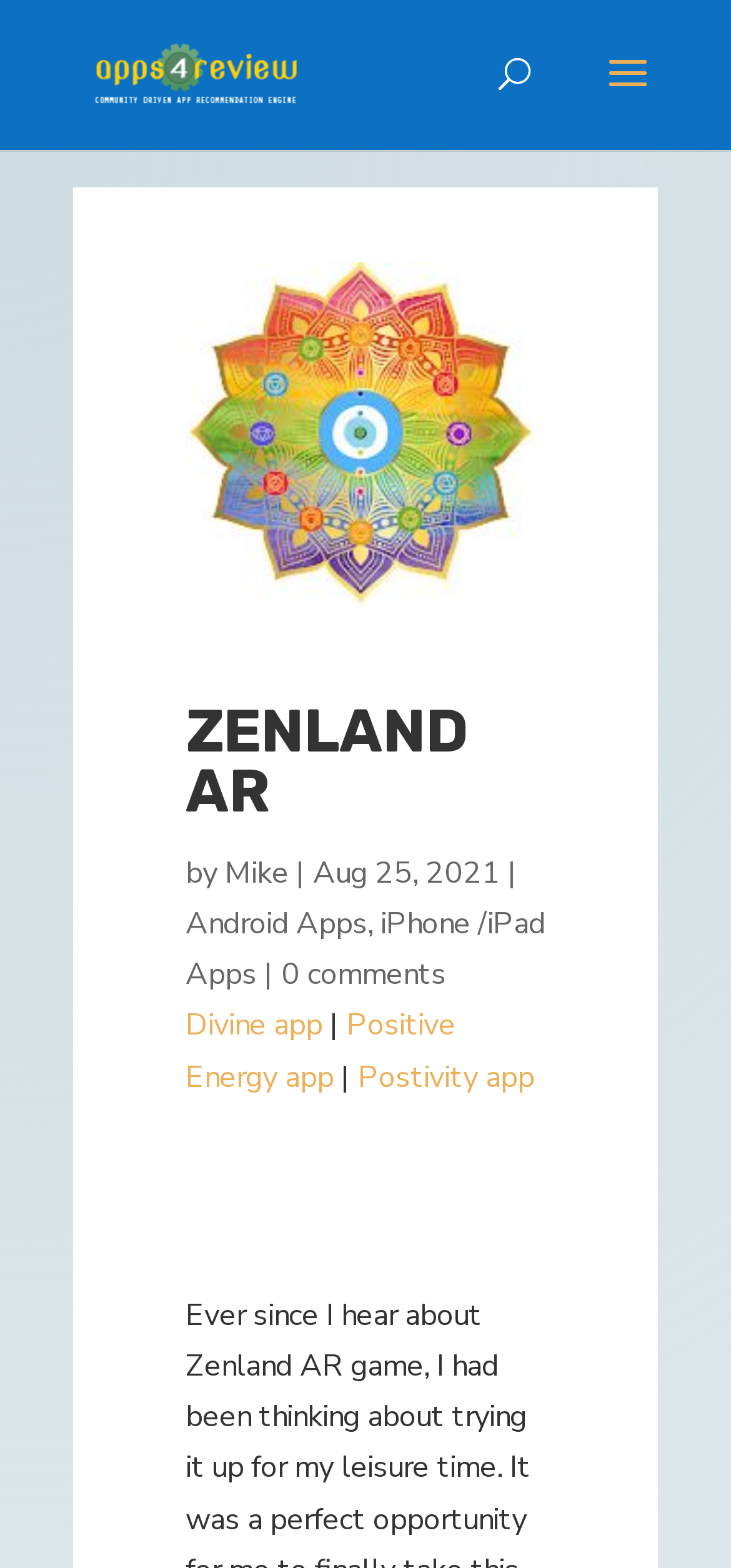Determine the bounding box coordinates of the area to click in order to meet this instruction: "Click on the Apps4review link".

[0.11, 0.033, 0.418, 0.06]